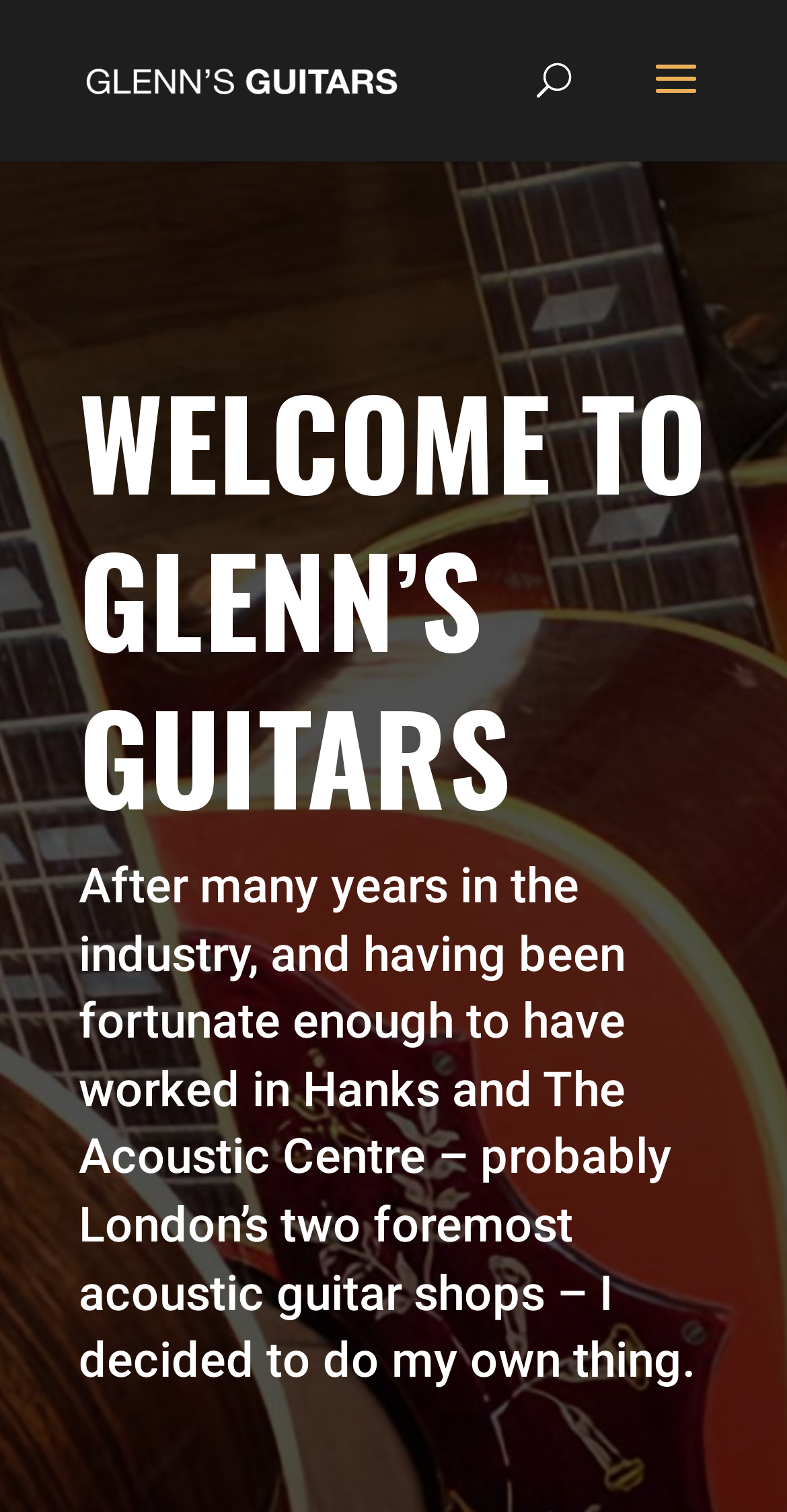Locate the bounding box of the UI element described by: "alt="Glenn's Guitars"" in the given webpage screenshot.

[0.108, 0.036, 0.508, 0.064]